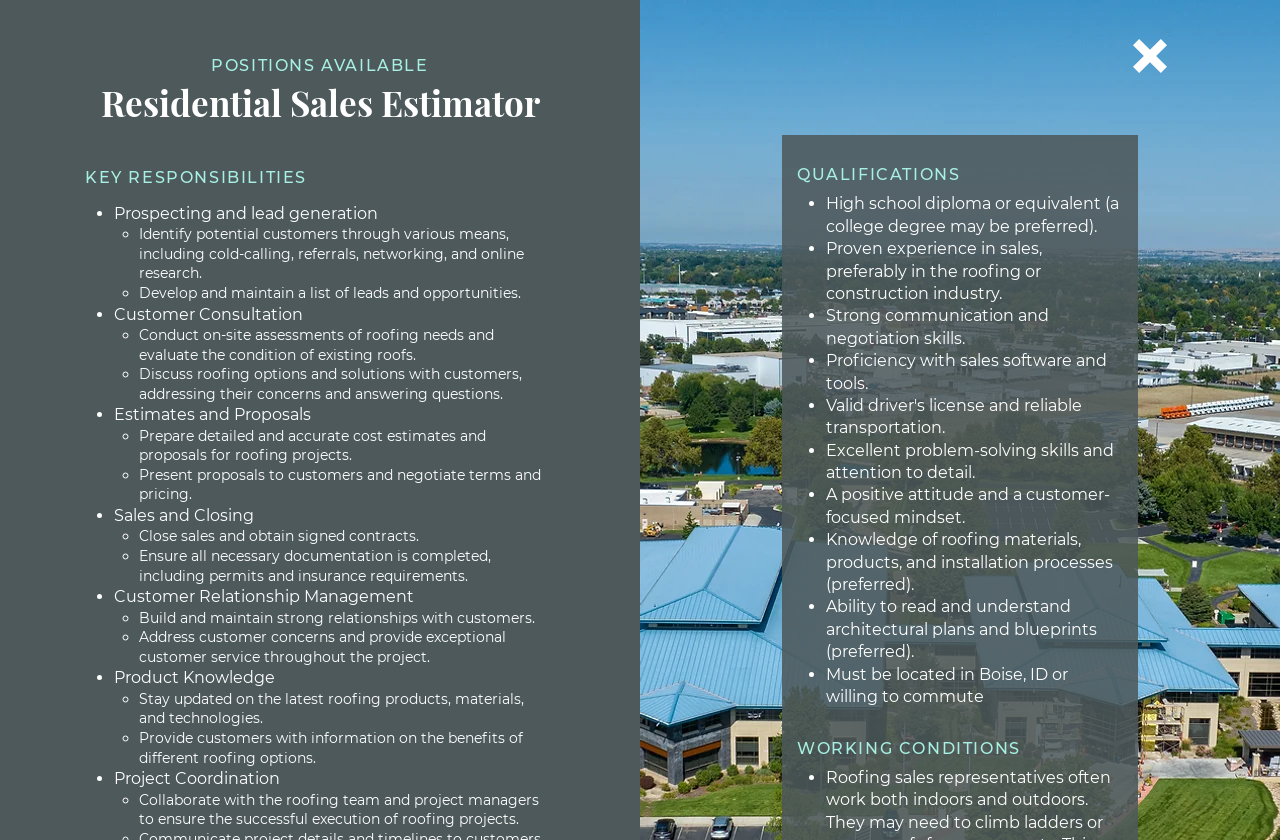Please analyze the image and provide a thorough answer to the question:
What is the job position available?

The job position available is a Sales Representative, which can be inferred from the job responsibilities and qualifications listed on the webpage, such as prospecting and lead generation, customer consultation, estimates and proposals, sales and closing, customer relationship management, product knowledge, and project coordination.